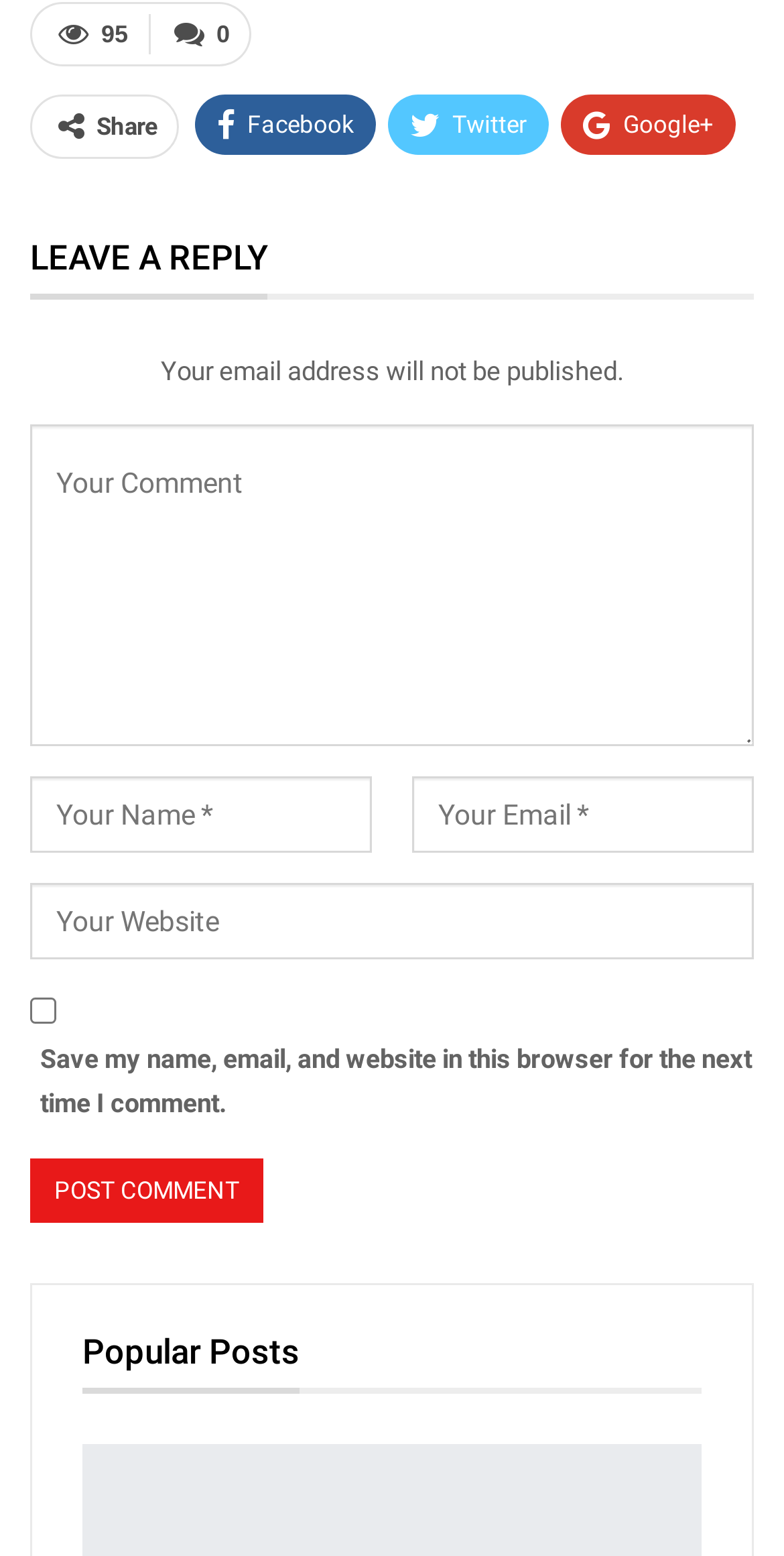Identify the bounding box coordinates of the clickable region required to complete the instruction: "Post a comment". The coordinates should be given as four float numbers within the range of 0 and 1, i.e., [left, top, right, bottom].

[0.038, 0.744, 0.336, 0.786]